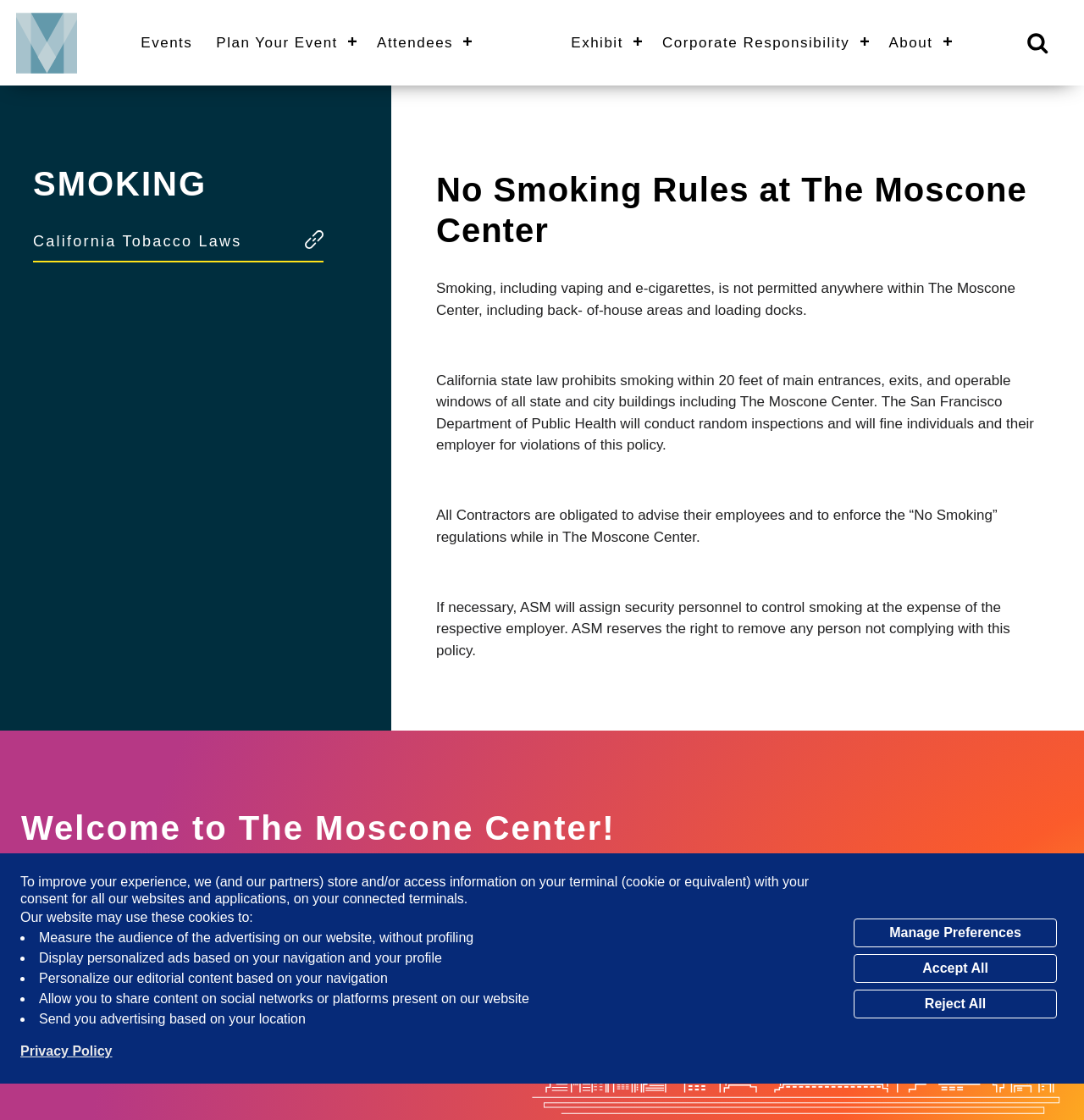What is the distance from main entrances, exits, and operable windows where smoking is prohibited?
Can you offer a detailed and complete answer to this question?

According to California state law, smoking is prohibited within 20 feet of main entrances, exits, and operable windows of all state and city buildings, including The Moscone Center.